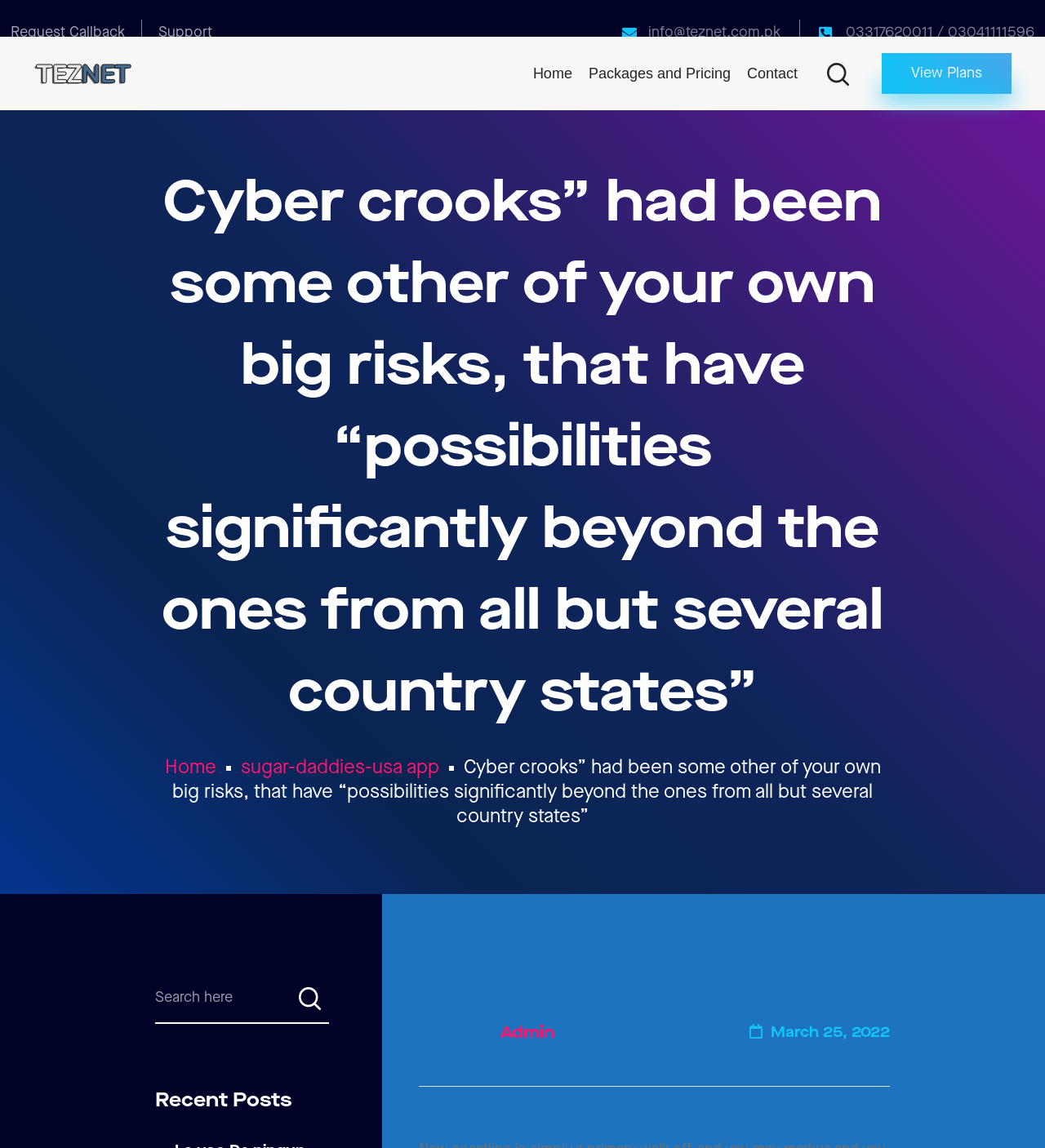Given the element description, predict the bounding box coordinates in the format (top-left x, top-left y, bottom-right x, bottom-right y), using floating point numbers between 0 and 1: Home

[0.504, 0.032, 0.554, 0.096]